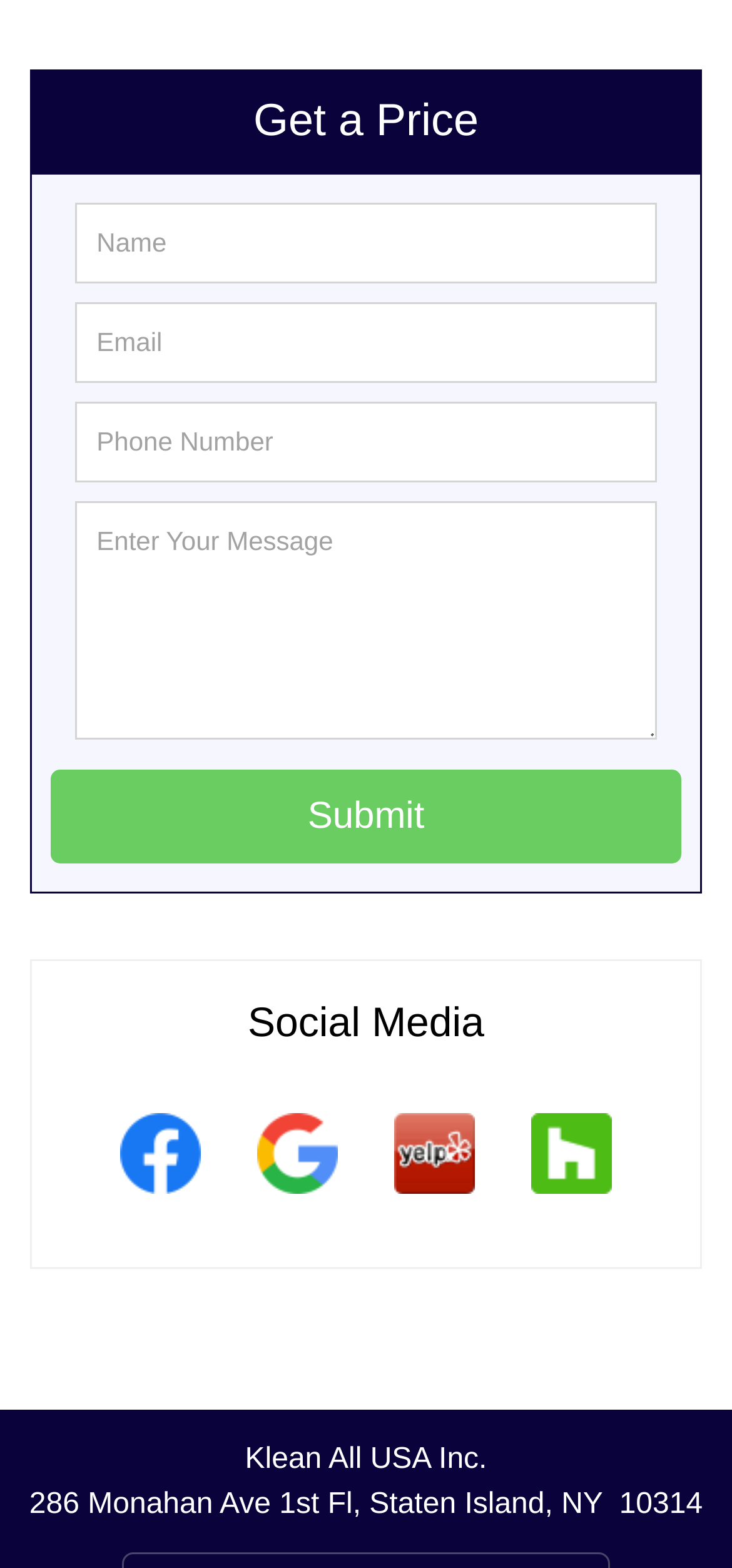Give a concise answer of one word or phrase to the question: 
What is the address of the company?

286 Monahan Ave 1st Fl, Staten Island, NY 10314